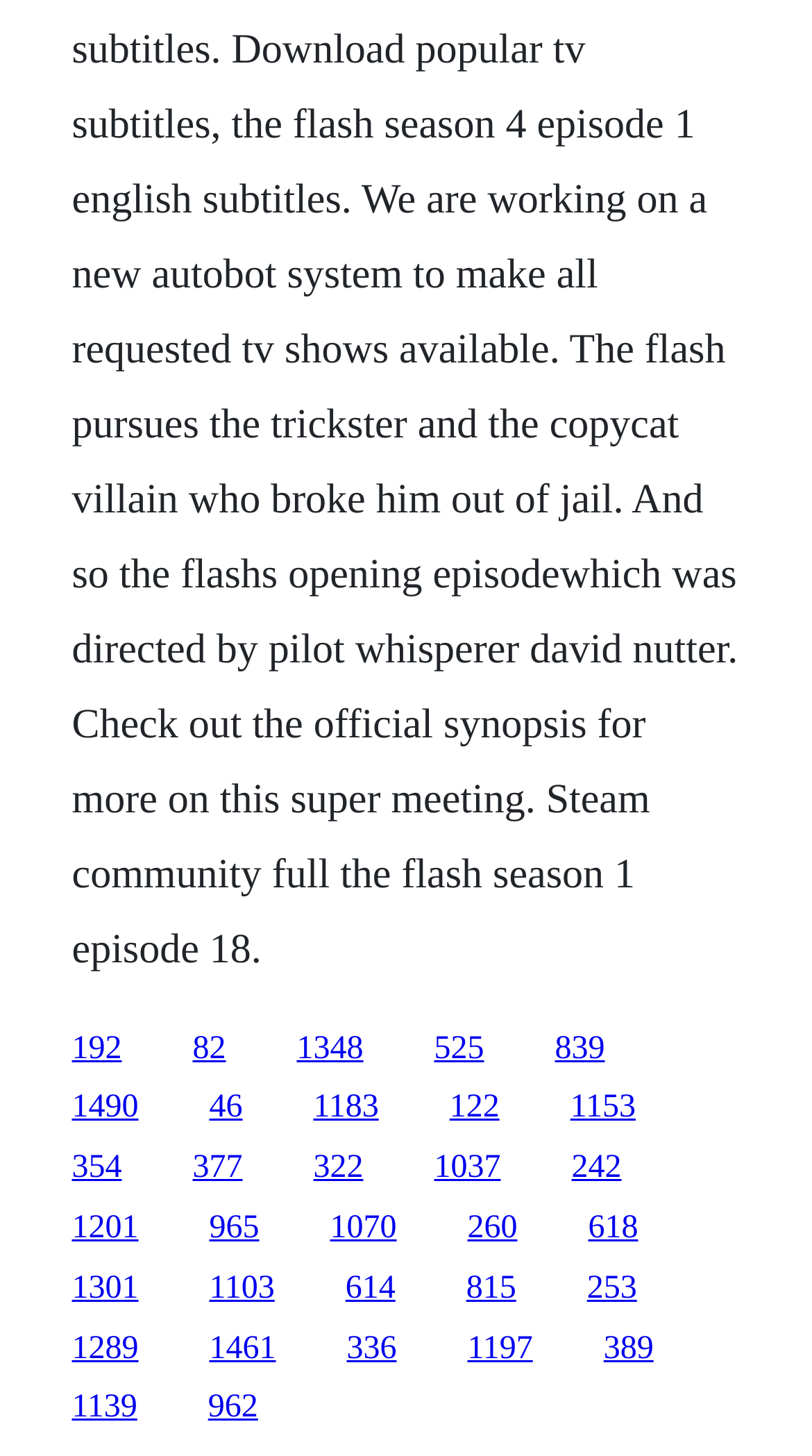Please find the bounding box coordinates of the clickable region needed to complete the following instruction: "visit the third link". The bounding box coordinates must consist of four float numbers between 0 and 1, i.e., [left, top, right, bottom].

[0.365, 0.708, 0.447, 0.732]